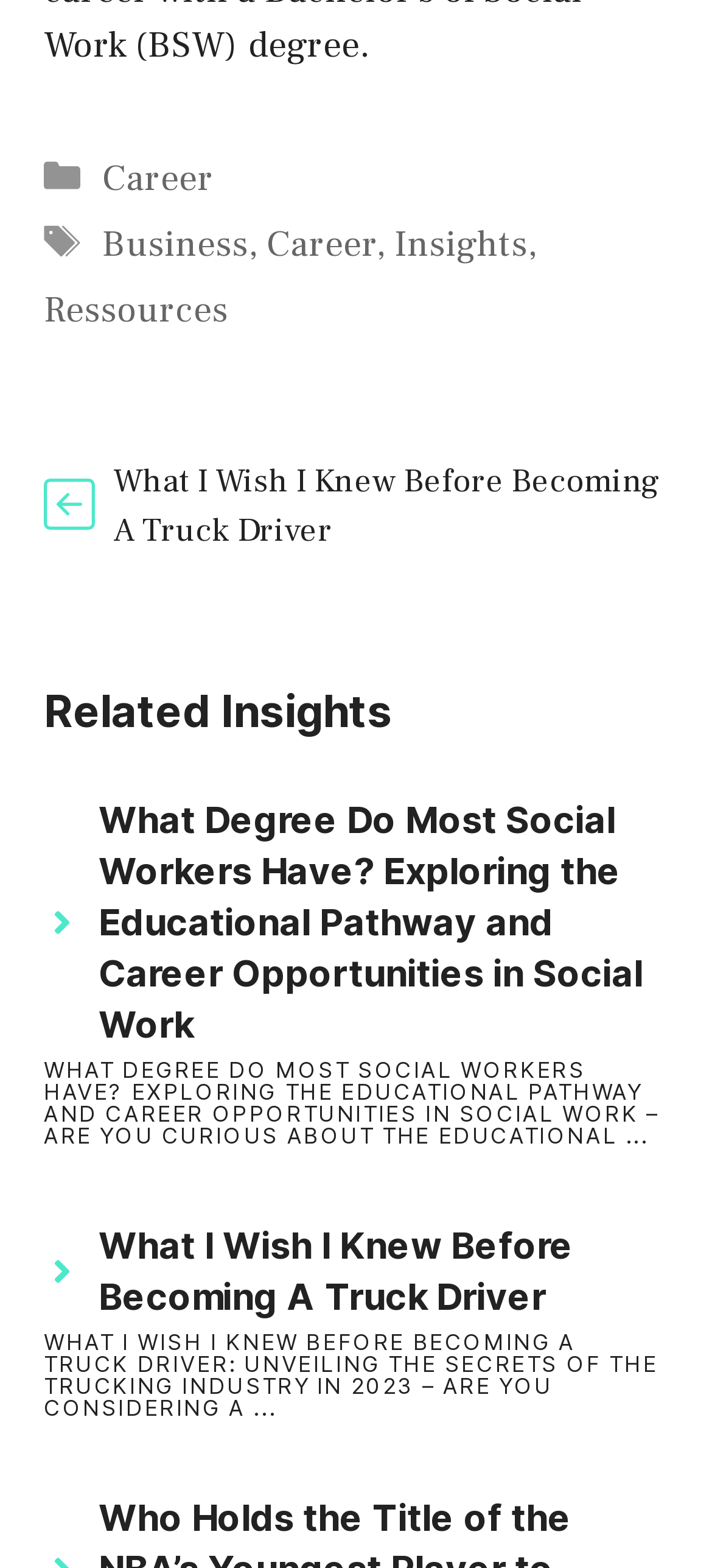Find the bounding box coordinates of the element to click in order to complete this instruction: "Click on the 'Ressources' link". The bounding box coordinates must be four float numbers between 0 and 1, denoted as [left, top, right, bottom].

[0.062, 0.183, 0.321, 0.213]